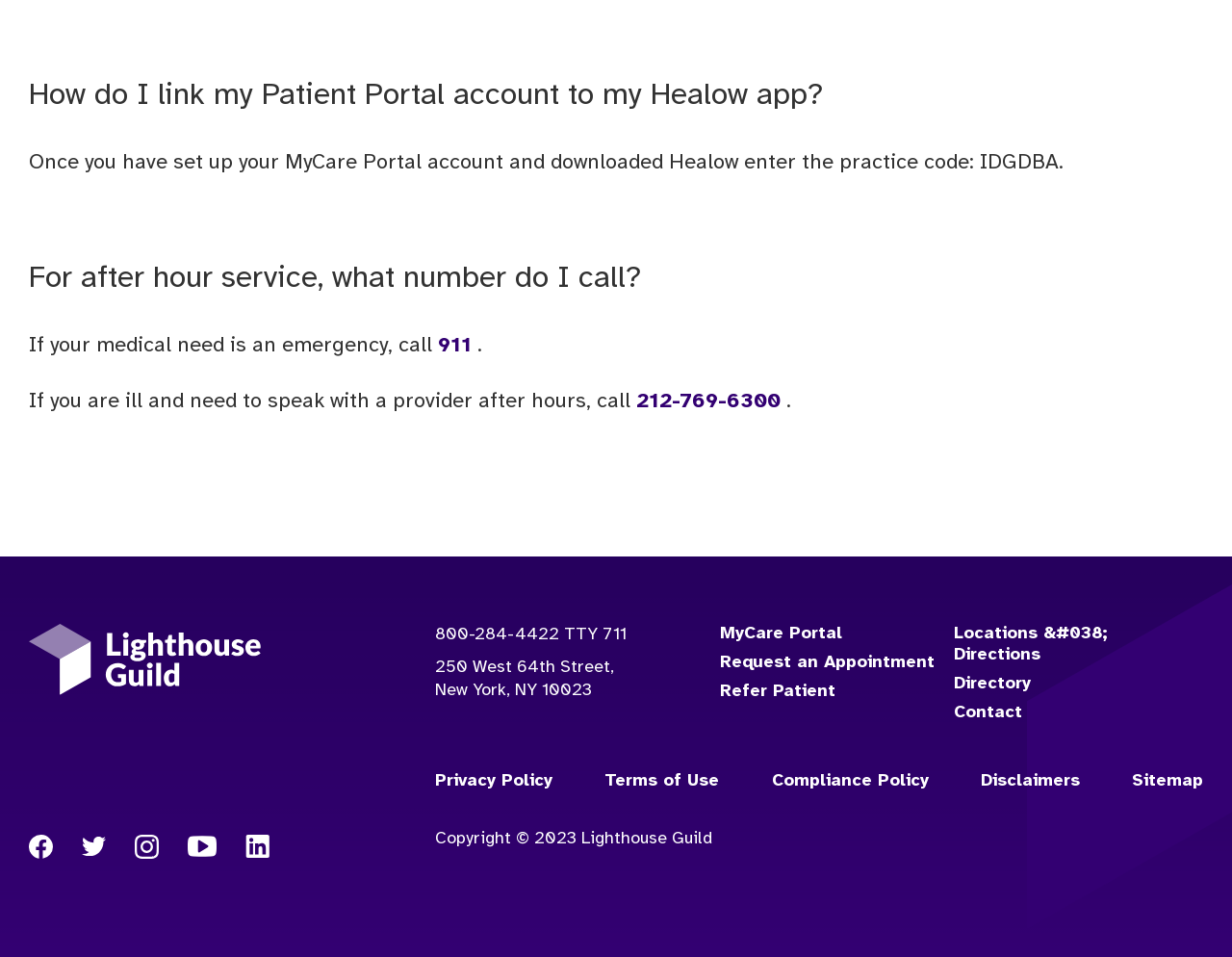What is the address of Lighthouse Guild?
Based on the screenshot, provide your answer in one word or phrase.

250 West 64th Street, New York, NY 10023